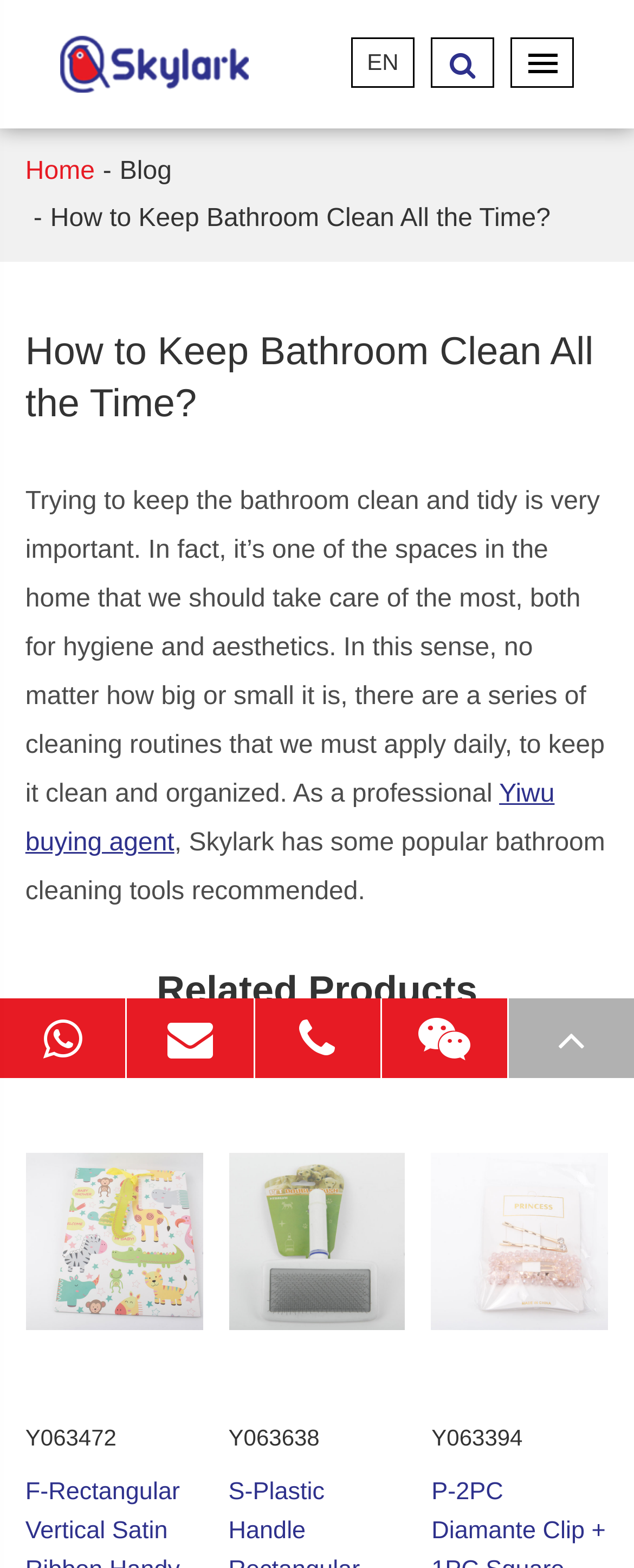Predict the bounding box for the UI component with the following description: "parent_node: Y063472".

[0.04, 0.686, 0.319, 0.894]